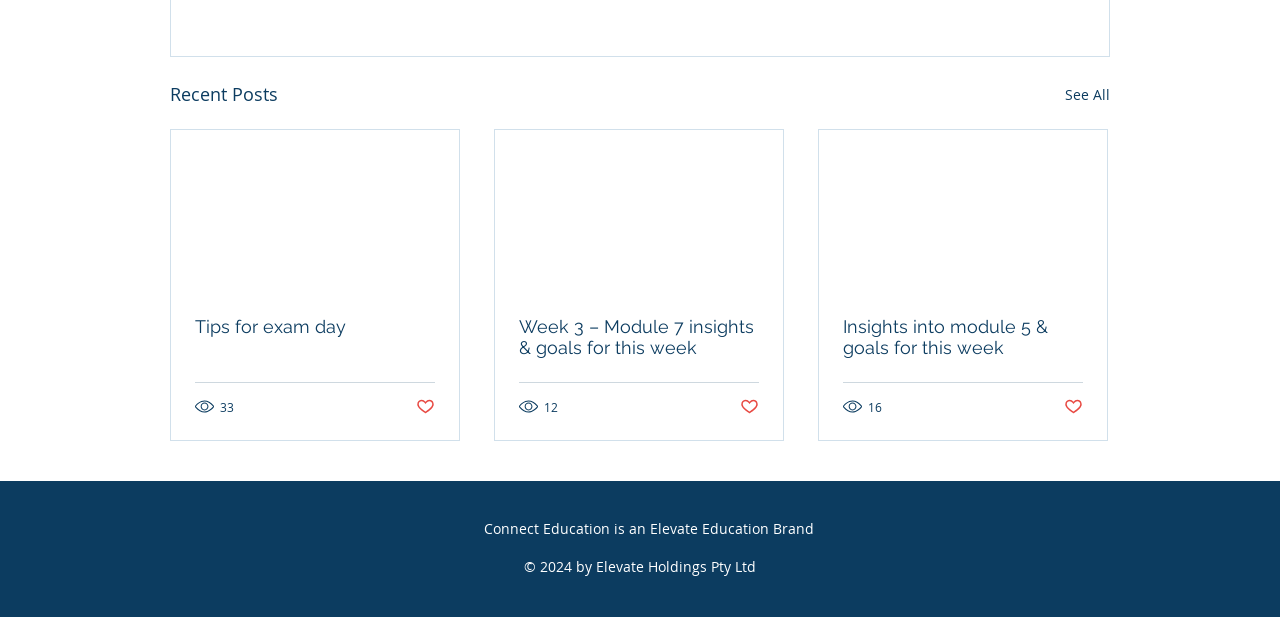Please identify the bounding box coordinates of the area that needs to be clicked to follow this instruction: "Copy link to Privacy Policy section 1. Who We Are".

None